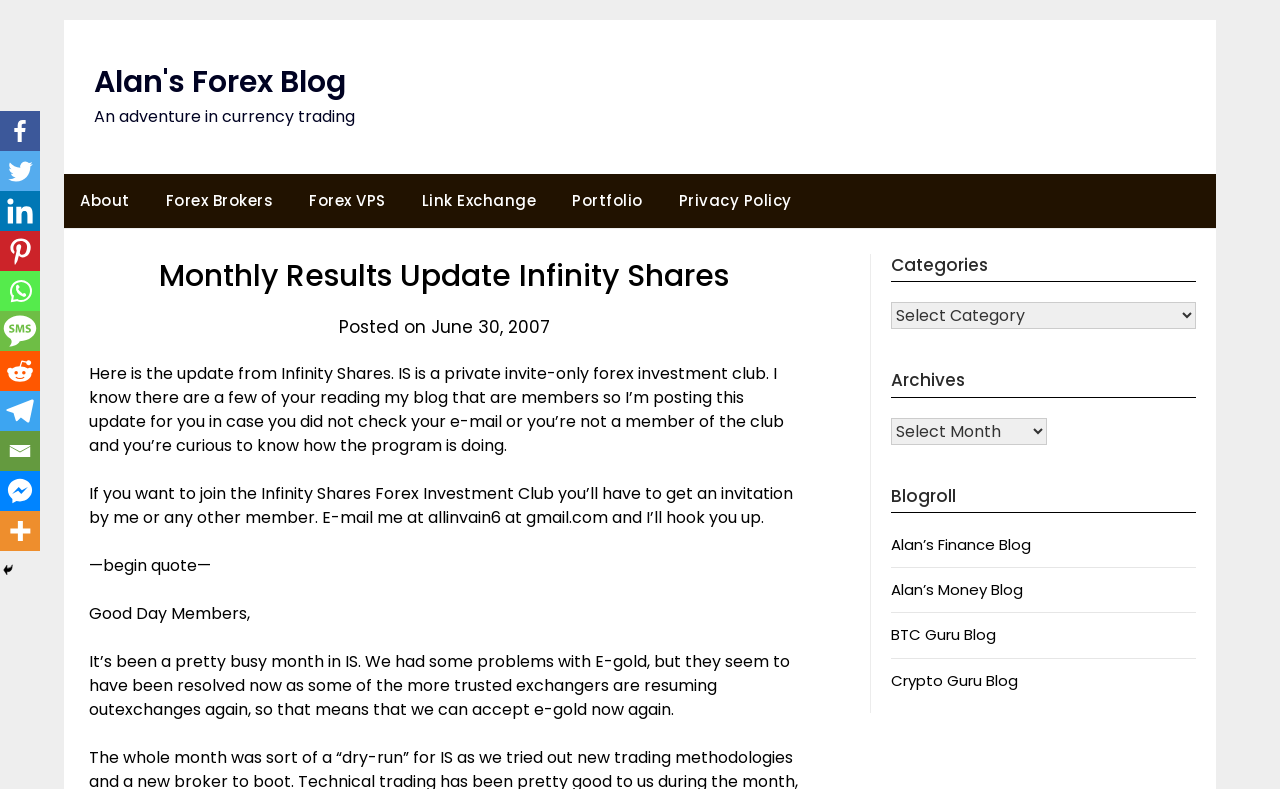Use a single word or phrase to answer the question: How can one join the Infinity Shares Forex Investment Club?

Get an invitation from a member